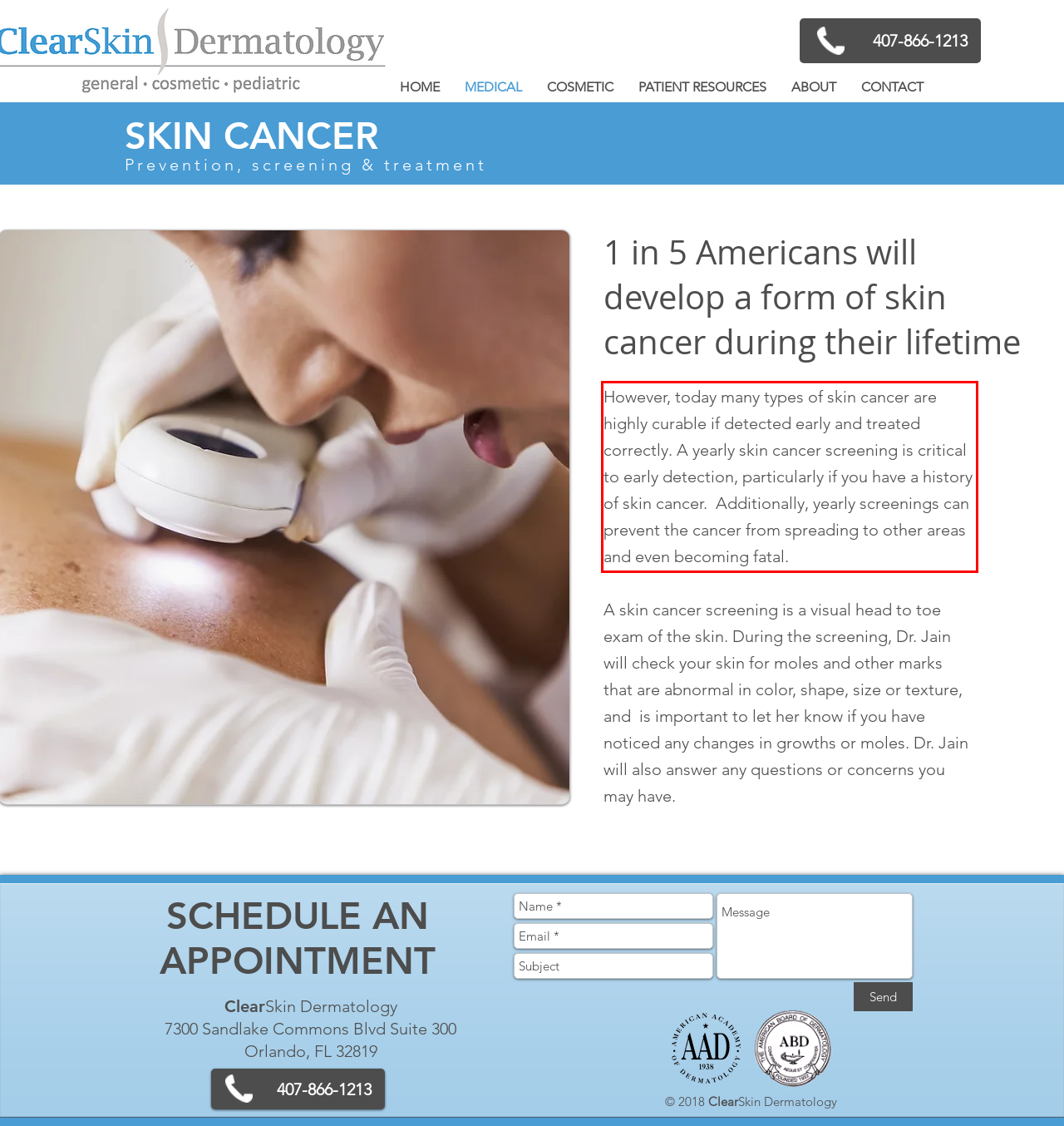Given a webpage screenshot, locate the red bounding box and extract the text content found inside it.

However, today many types of skin cancer are highly curable if detected early and treated correctly. A yearly skin cancer screening is critical to early detection, particularly if you have a history of skin cancer. Additionally, yearly screenings can prevent the cancer from spreading to other areas and even becoming fatal.